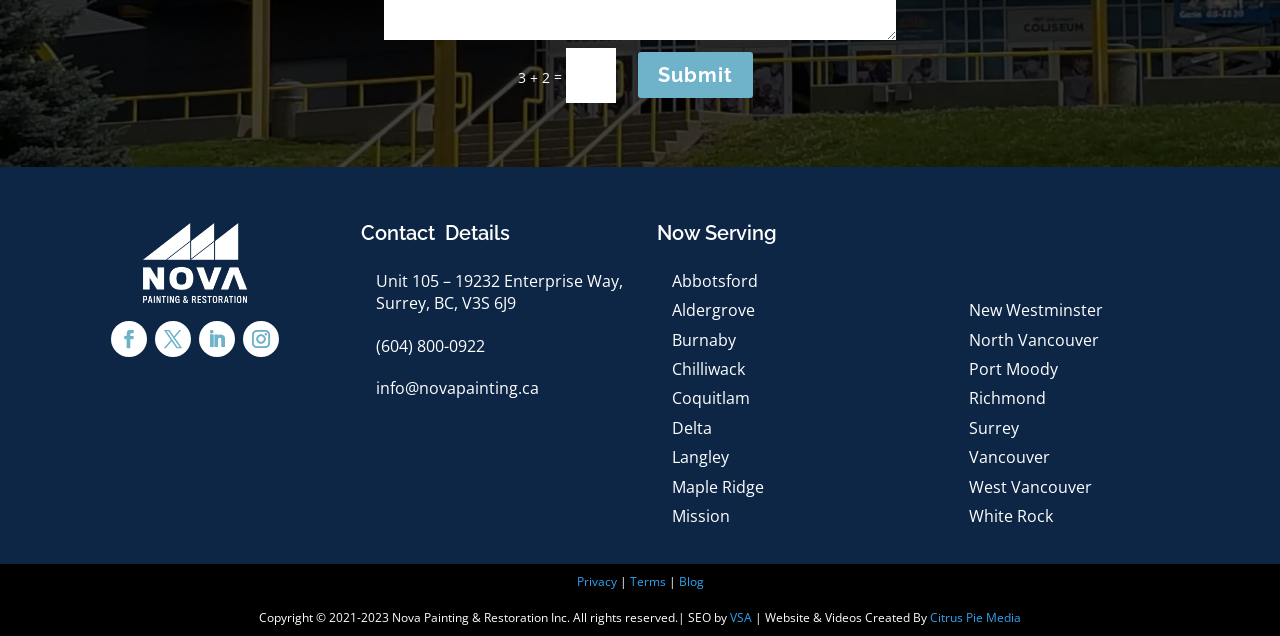Please identify the bounding box coordinates of the region to click in order to complete the given instruction: "click the Submit button". The coordinates should be four float numbers between 0 and 1, i.e., [left, top, right, bottom].

[0.499, 0.082, 0.589, 0.154]